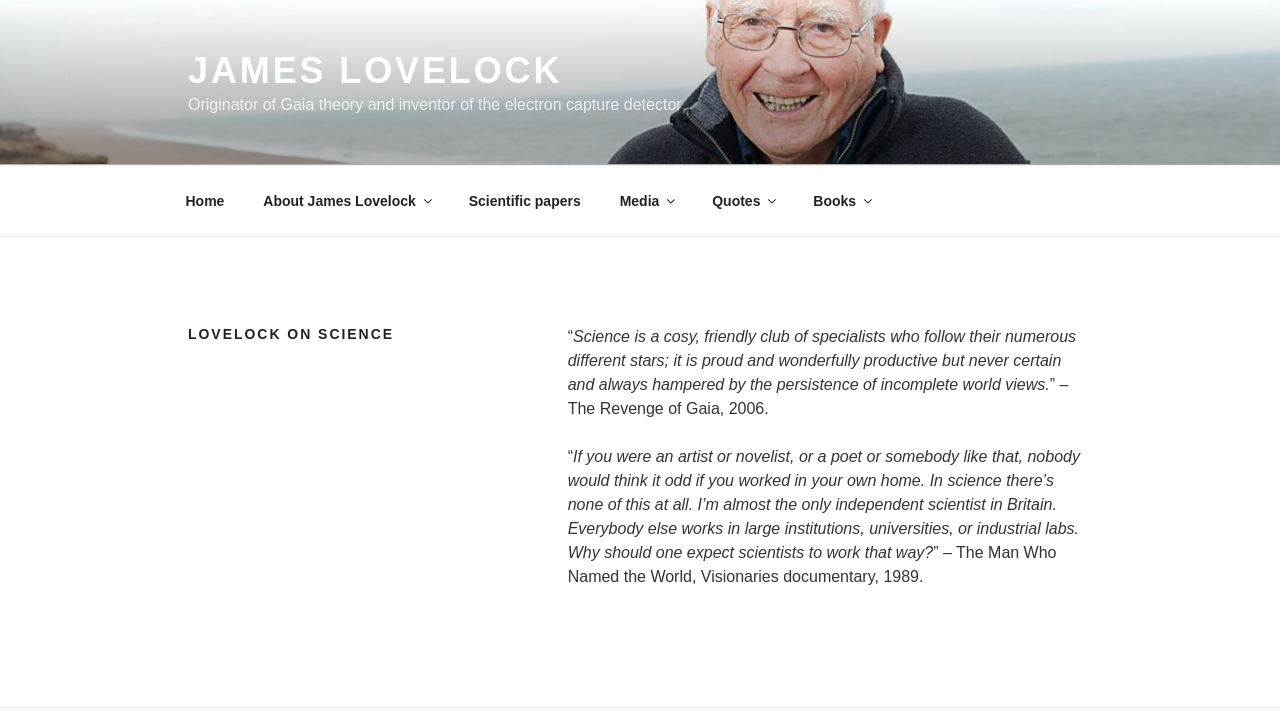Find the bounding box coordinates for the UI element that matches this description: "I AM COMING".

None